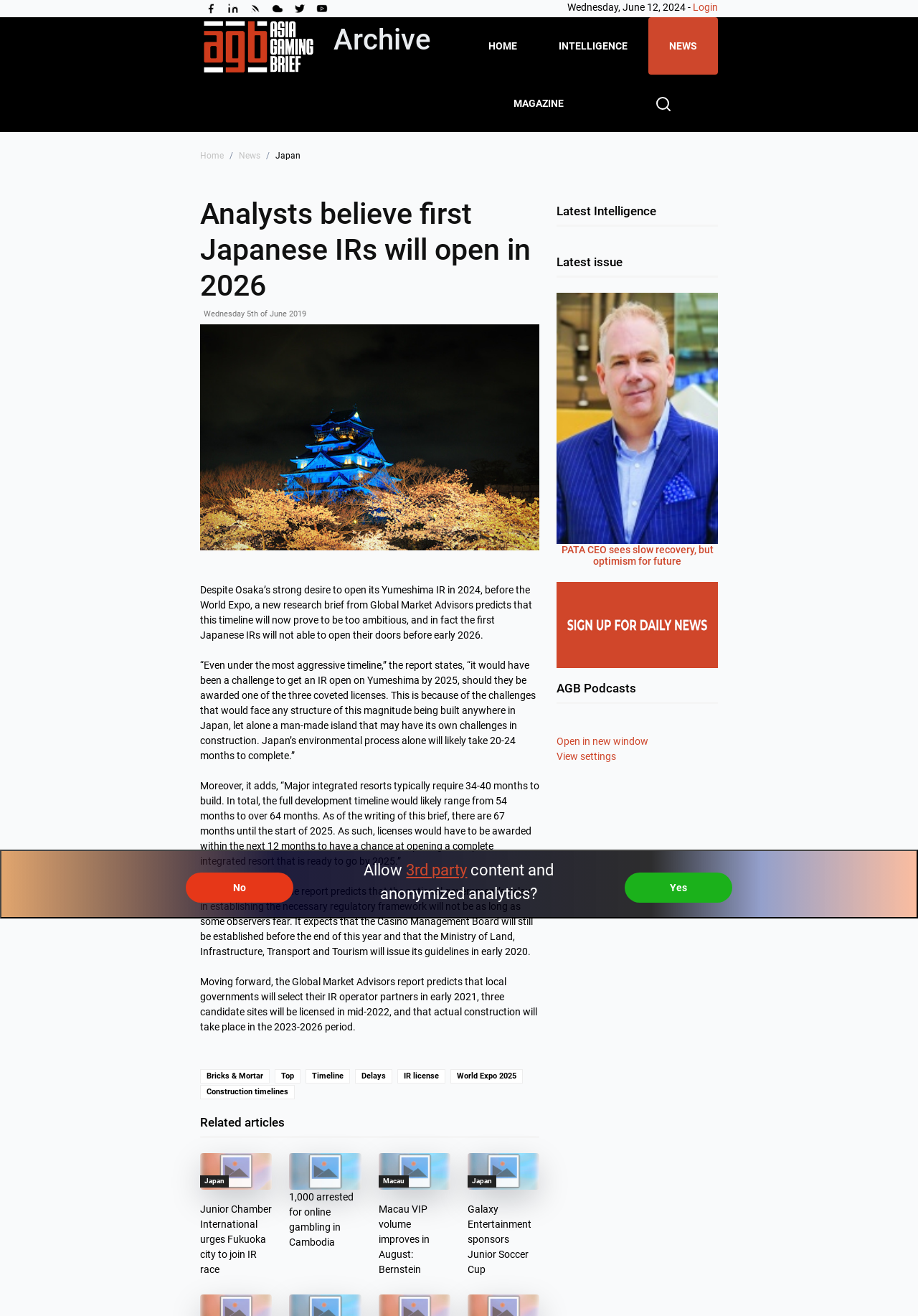Determine the bounding box coordinates of the clickable element to achieve the following action: 'Read related article about Japan'. Provide the coordinates as four float values between 0 and 1, formatted as [left, top, right, bottom].

[0.218, 0.876, 0.296, 0.904]